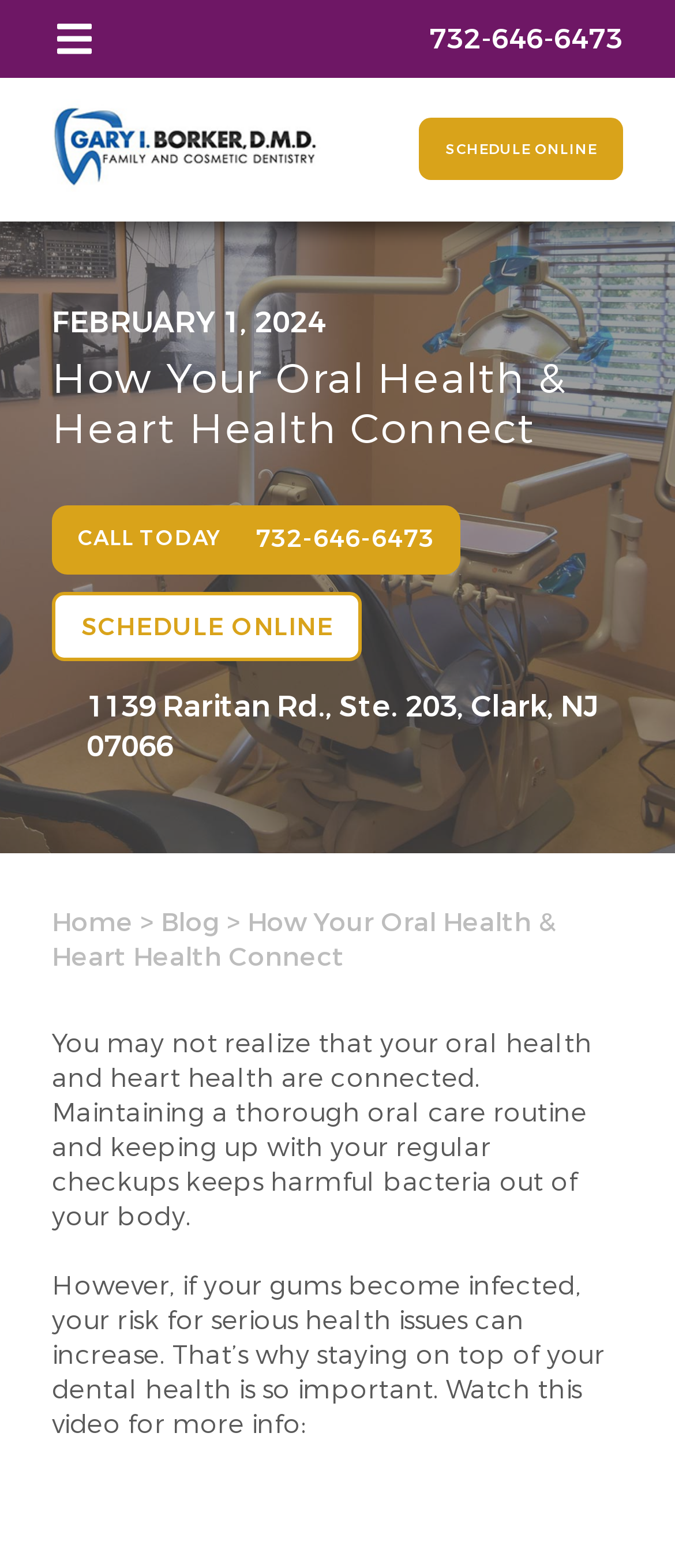Answer the question with a single word or phrase: 
How many links are there in the top section of the webpage?

2